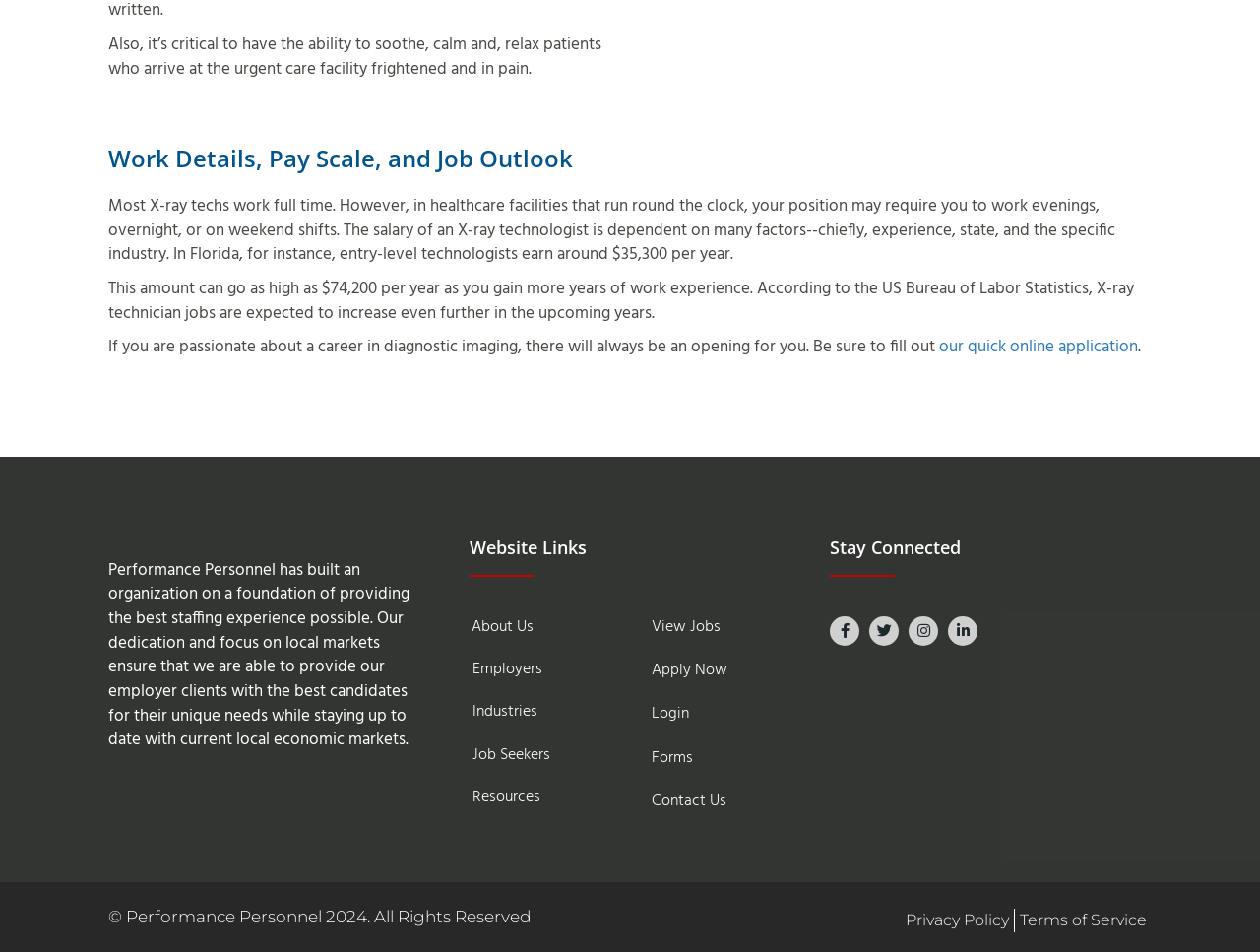Please identify the bounding box coordinates of the element that needs to be clicked to execute the following command: "Explore application adapters". Provide the bounding box using four float numbers between 0 and 1, formatted as [left, top, right, bottom].

None